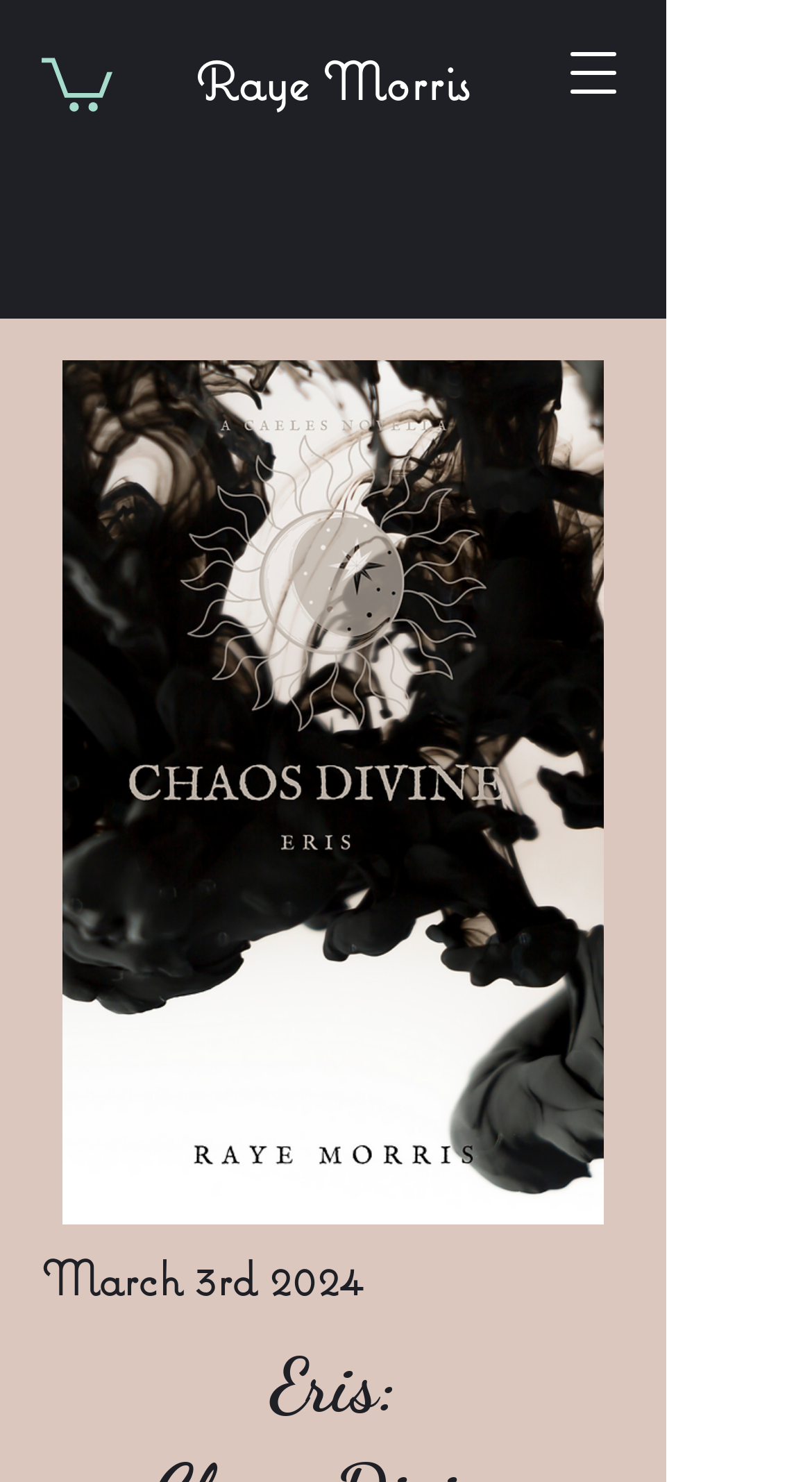Provide a one-word or short-phrase answer to the question:
How many buttons are present on the webpage?

2